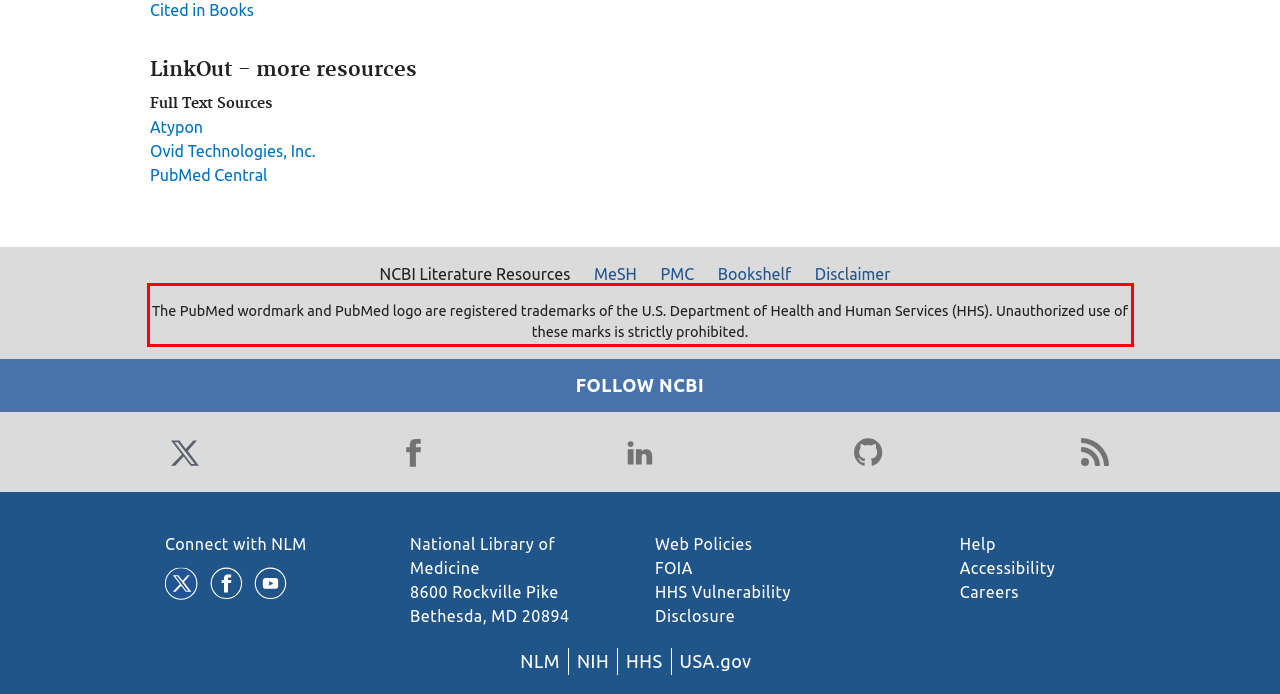There is a screenshot of a webpage with a red bounding box around a UI element. Please use OCR to extract the text within the red bounding box.

The PubMed wordmark and PubMed logo are registered trademarks of the U.S. Department of Health and Human Services (HHS). Unauthorized use of these marks is strictly prohibited.